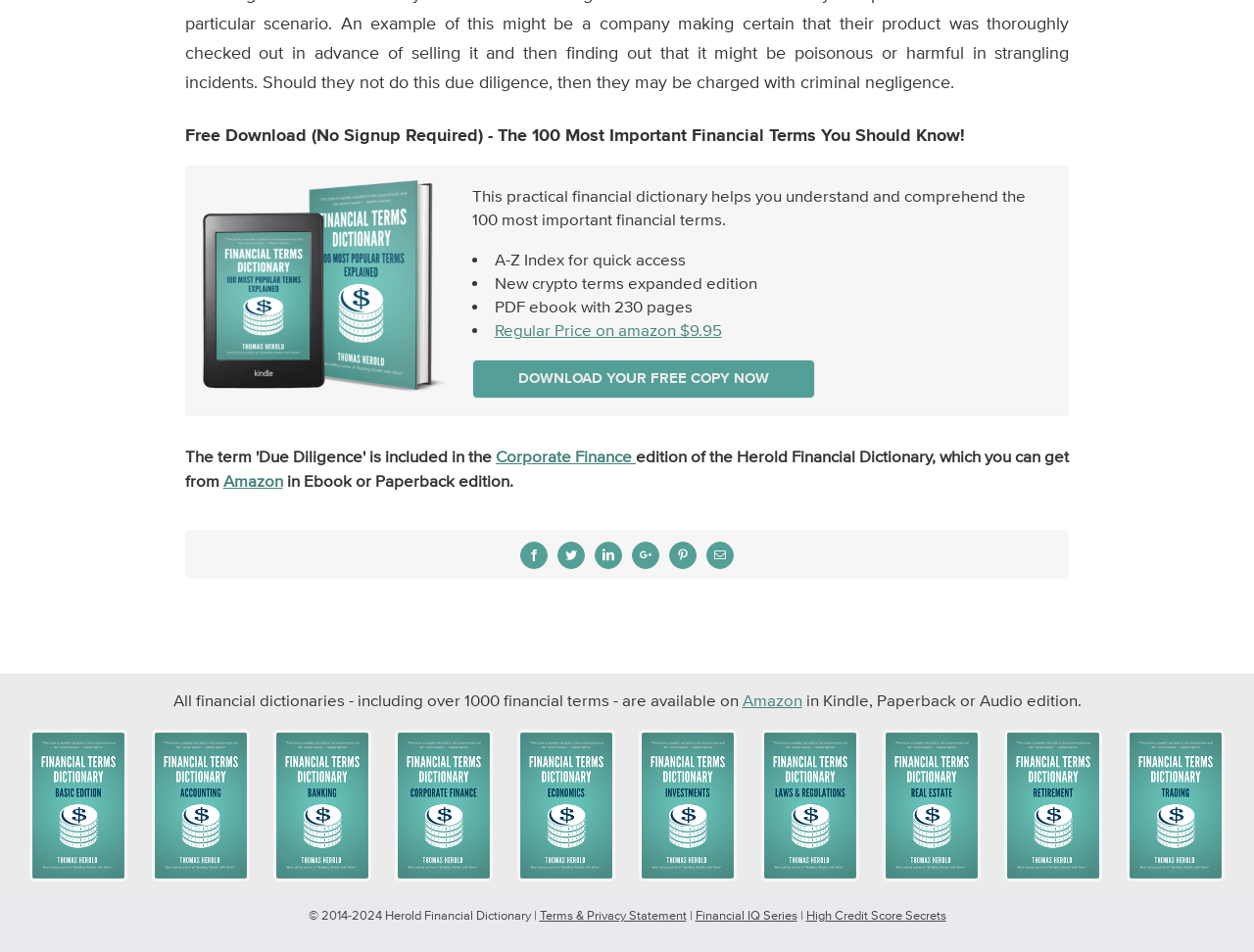Using the description "Corporate Finance", locate and provide the bounding box of the UI element.

[0.395, 0.47, 0.507, 0.491]